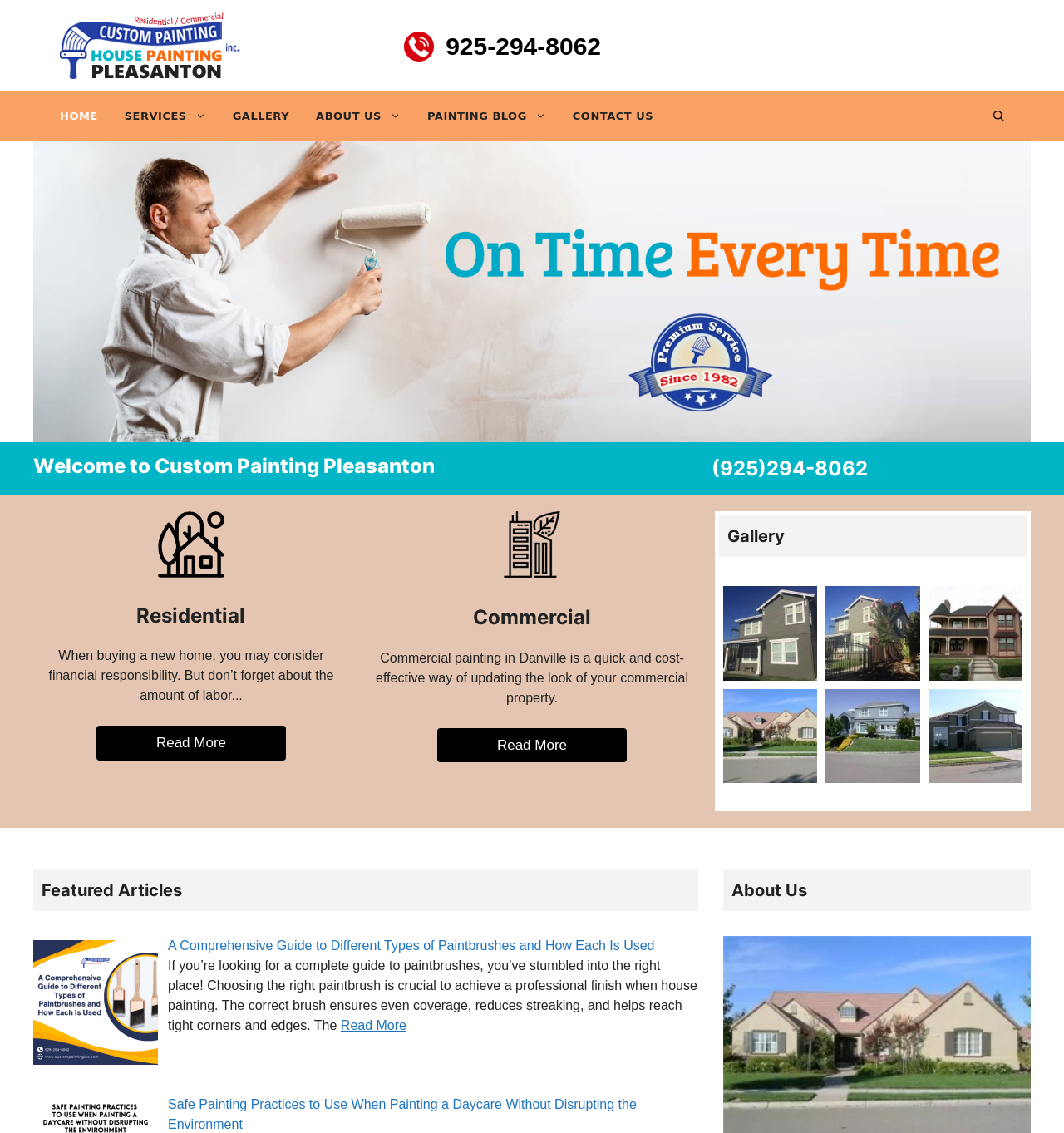Locate the UI element described by aria-label="Open Search Bar" and provide its bounding box coordinates. Use the format (top-left x, top-left y, bottom-right x, bottom-right y) with all values as floating point numbers between 0 and 1.

[0.921, 0.081, 0.956, 0.125]